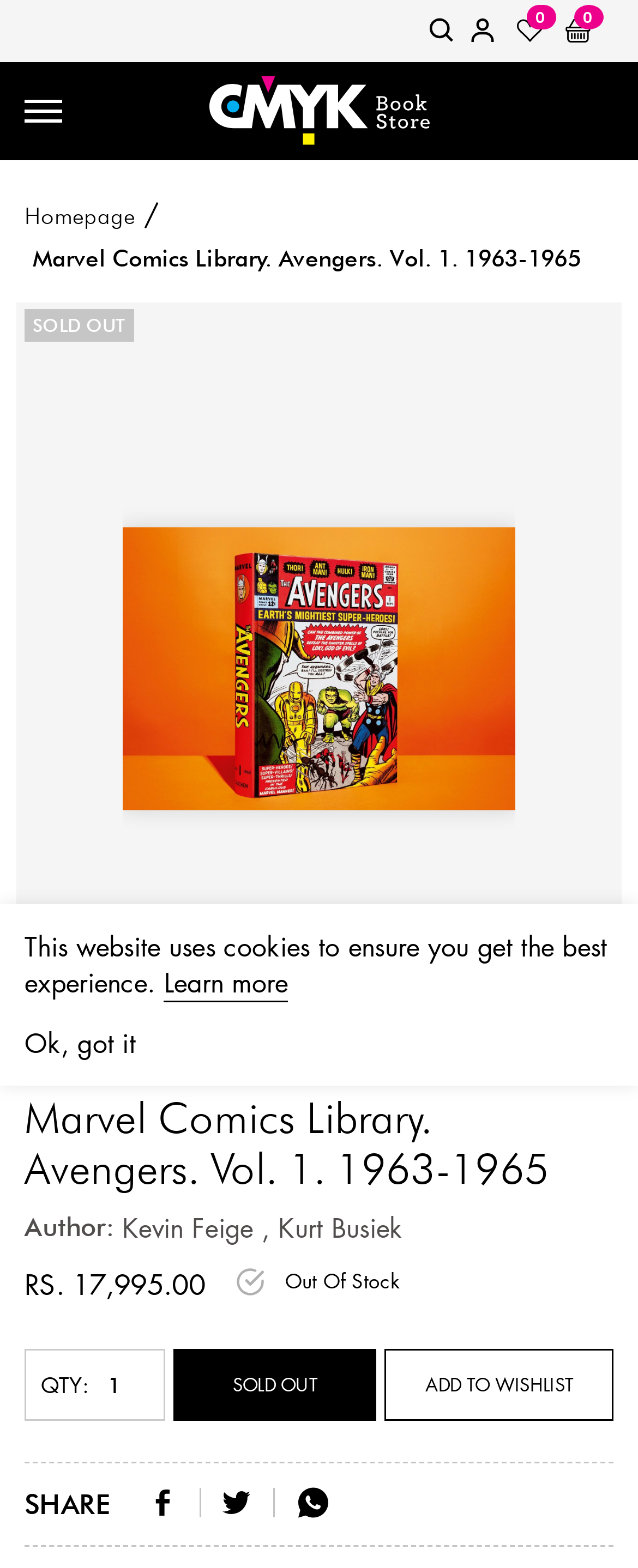Please reply with a single word or brief phrase to the question: 
Who are the authors of this book?

Kevin Feige, Kurt Busiek